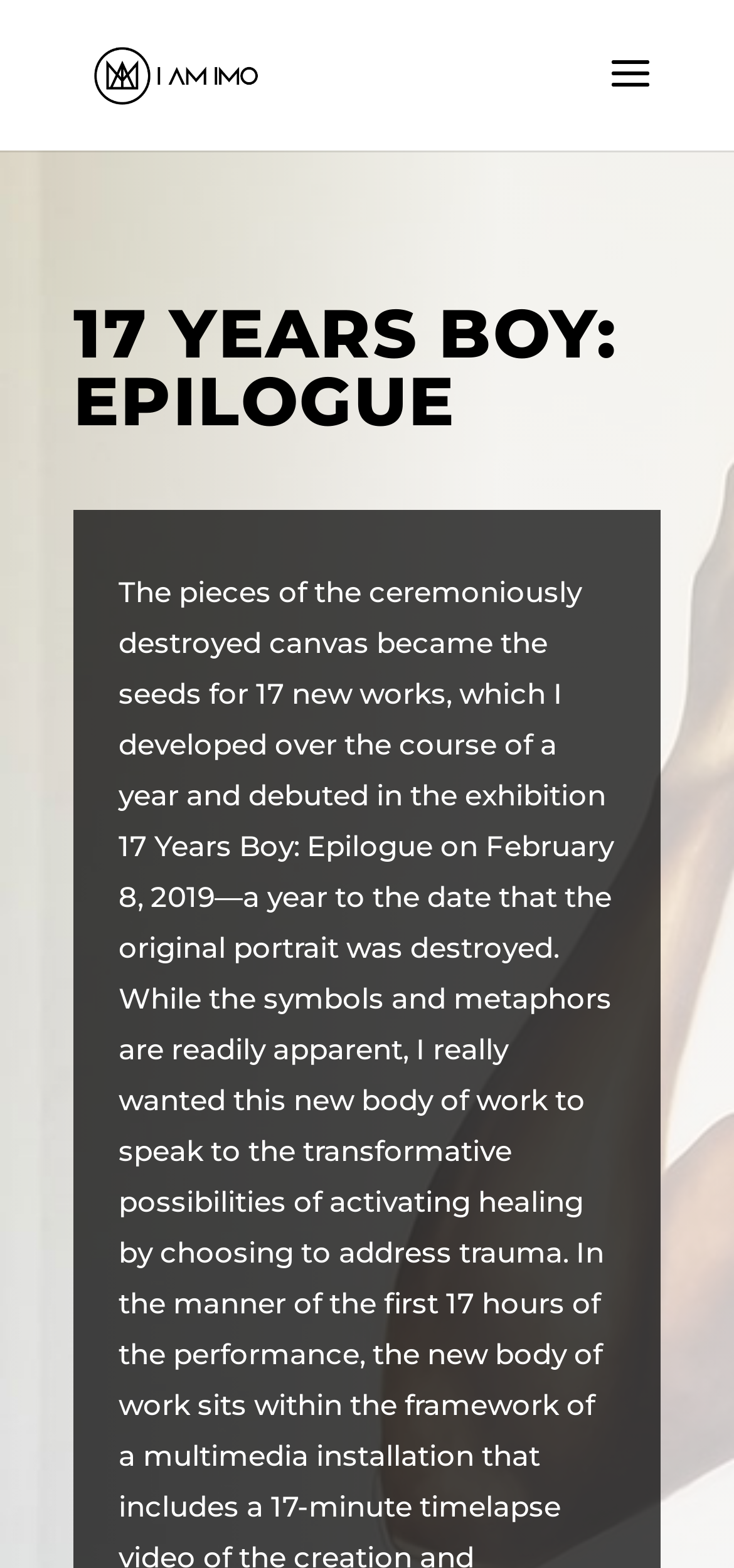Determine the bounding box for the UI element that matches this description: "alt="Imo Imeh"".

[0.11, 0.035, 0.375, 0.059]